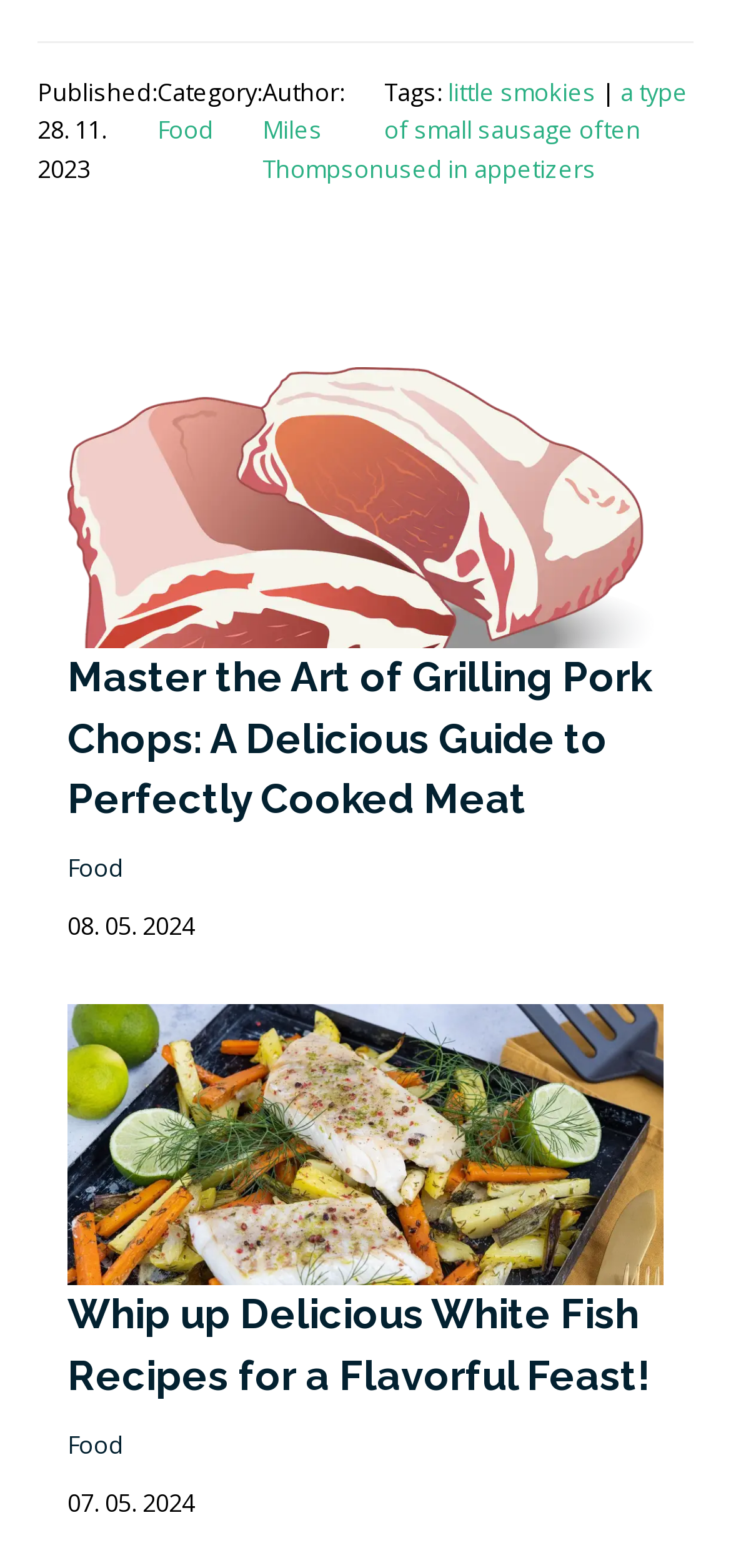Please specify the bounding box coordinates of the clickable region to carry out the following instruction: "Click on the 'Food' category link". The coordinates should be four float numbers between 0 and 1, in the format [left, top, right, bottom].

[0.215, 0.072, 0.292, 0.093]